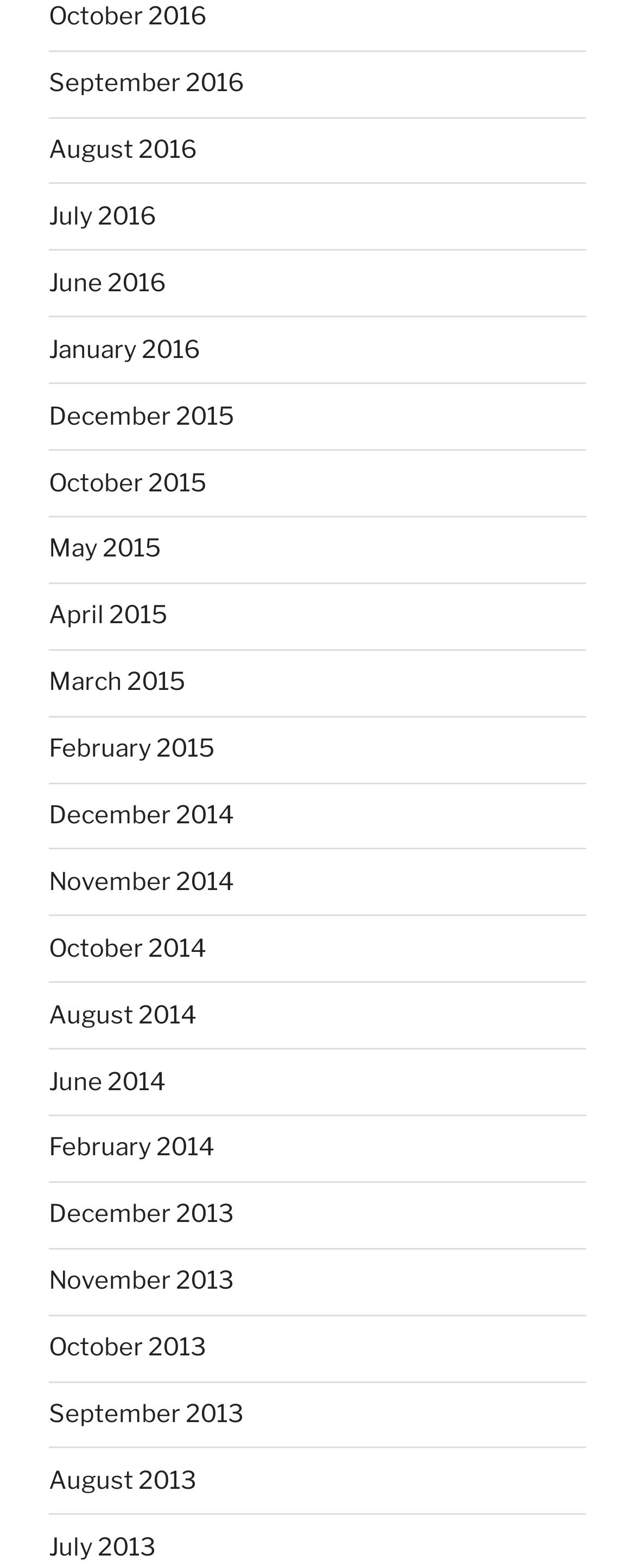Please give a one-word or short phrase response to the following question: 
How many links are there for the year 2016?

5